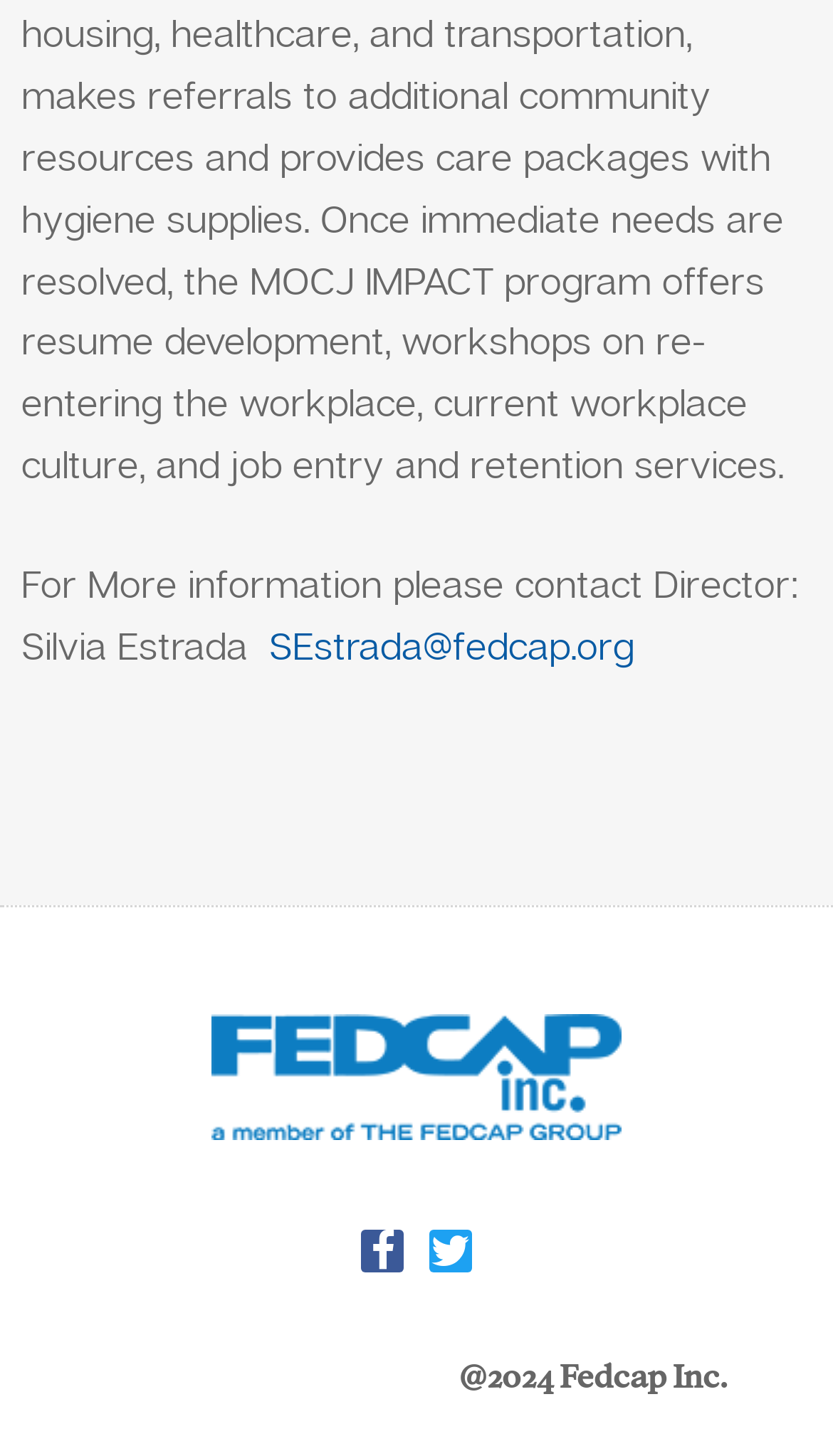Given the description "Twitter", provide the bounding box coordinates of the corresponding UI element.

[0.515, 0.845, 0.567, 0.874]